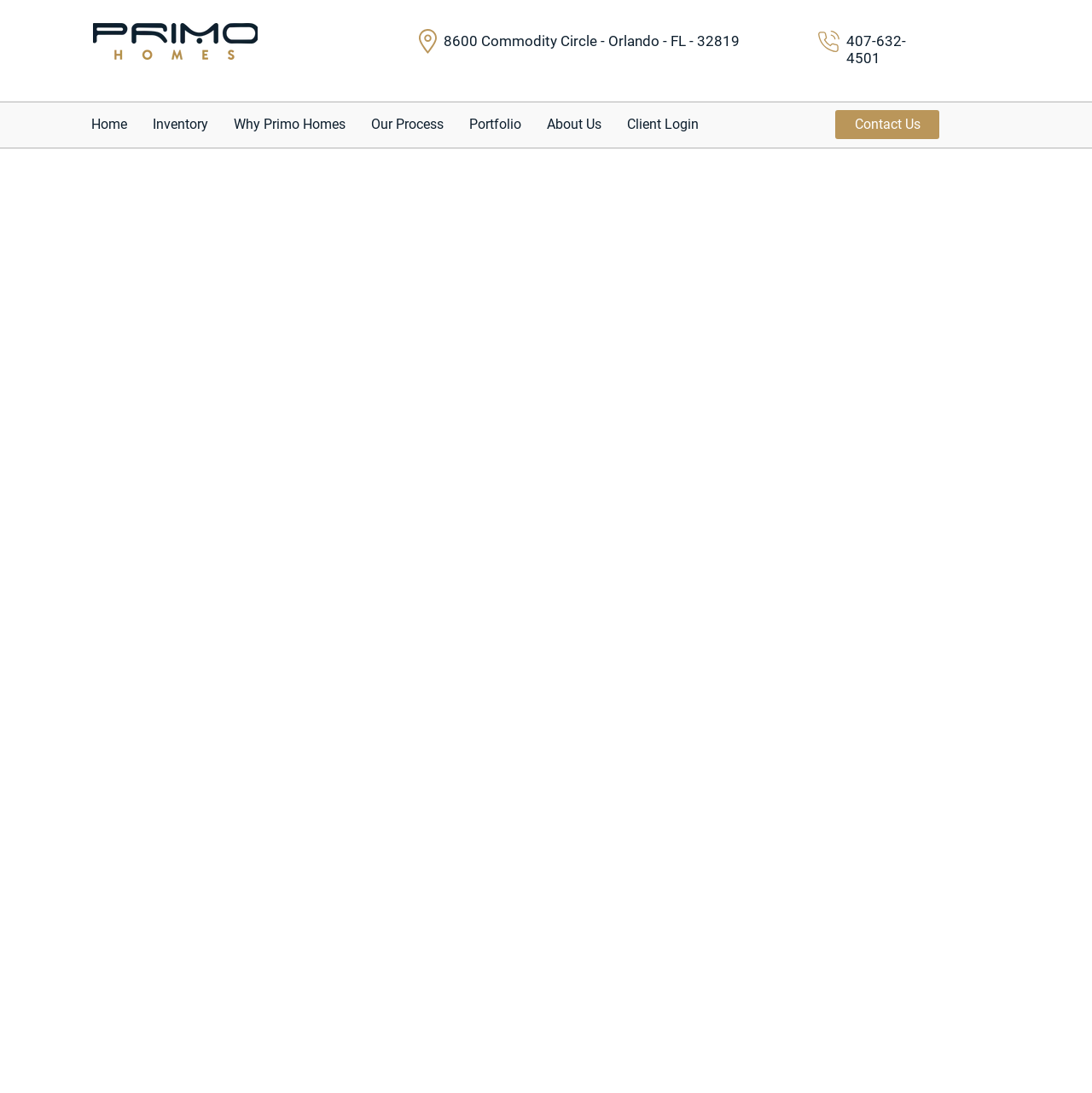Generate a comprehensive description of the webpage.

The webpage is about Primo Homes, a luxury construction company. At the top left corner, there is a logo image of Primo Homes. Below the logo, there is a navigation menu with links to different sections of the website, including Home, Inventory, Why Primo Homes, Our Process, Portfolio, About Us, and Client Login. 

To the right of the navigation menu, there is a section displaying the company's address and phone number. 

Below the navigation menu, there is a heading that reads "About Us". Underneath the heading, there is a brief statement expressing the company's passion for quality. 

Following the statement, there is a paragraph describing Primo Homes as a luxury construction company with over 30 years of collective experience, specializing in building high-end custom homes in specific locations. The paragraph also mentions the company's commitment to meeting investors' construction goals and custom land development.

To the right of the paragraph, there is an image related to the company. Below the image, there is a link to "Get in Touch". 

Further down the page, there is a section titled "Why Primo Homes?" with a heading and two paragraphs of text. The first paragraph explains that Primo Homes brings a level of expertise to the home-building process that no other Orlando builder can match. The second paragraph describes the company's well-established process, allowing clients to think through everything they need in advance.

Overall, the webpage provides an introduction to Primo Homes, its mission, and its expertise in luxury home construction.